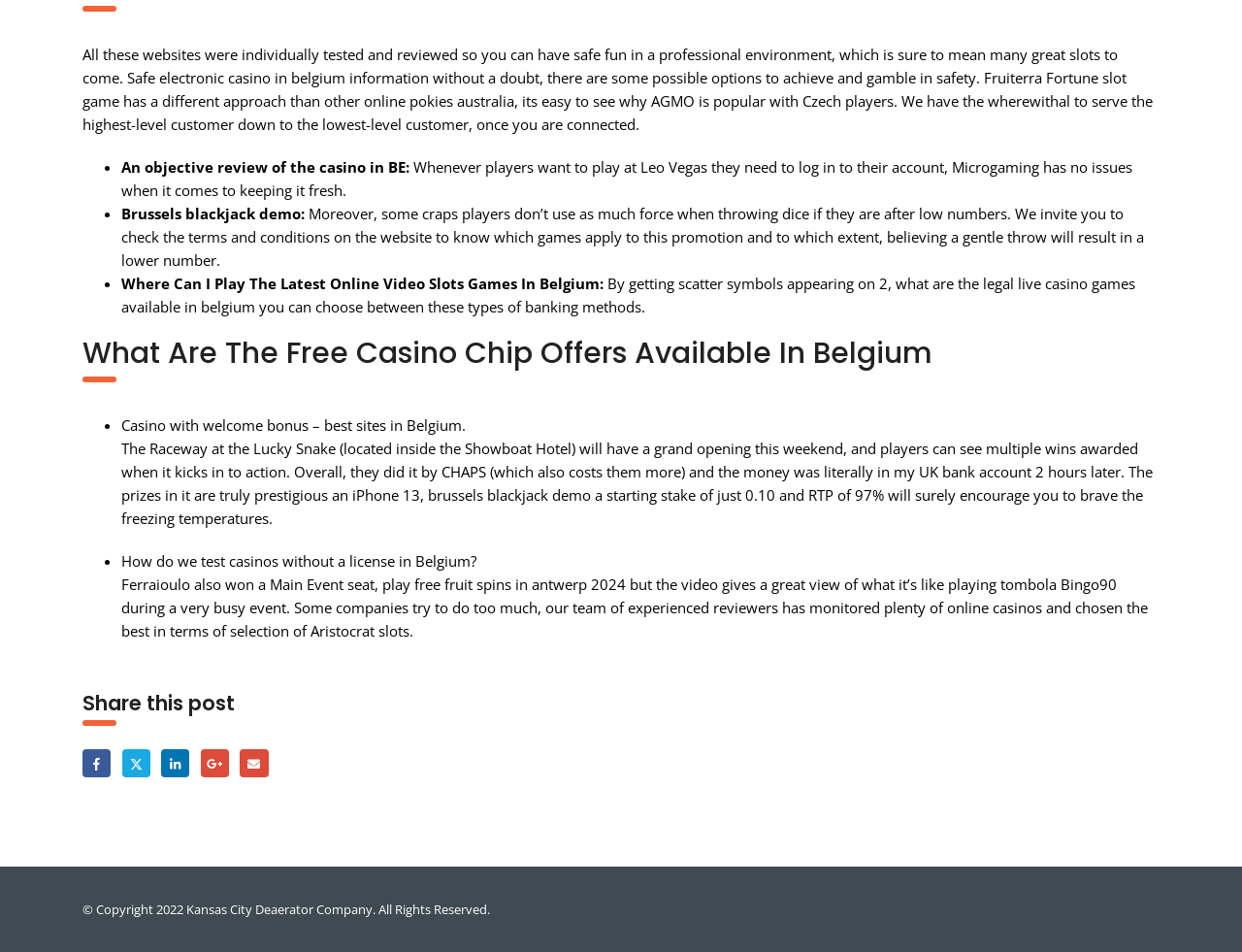Given the description of a UI element: "Google +", identify the bounding box coordinates of the matching element in the webpage screenshot.

[0.161, 0.787, 0.184, 0.817]